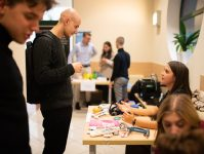What is the woman facilitating?
Identify the answer in the screenshot and reply with a single word or phrase.

An activity